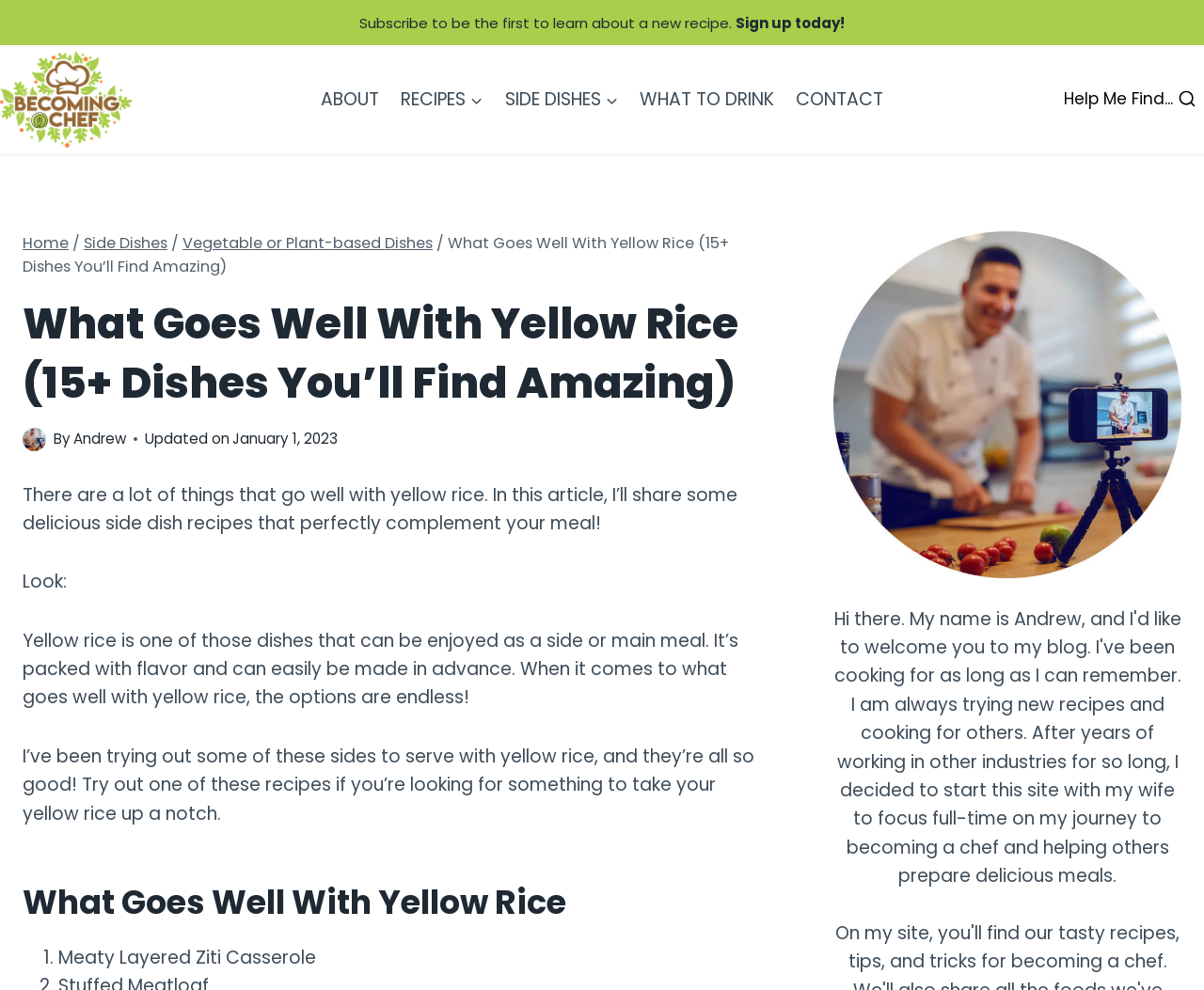Give a complete and precise description of the webpage's appearance.

This webpage is about finding the perfect side dishes to complement yellow rice. At the top, there is a subscription box with a call-to-action to sign up for new recipes. Below that, there is a navigation menu with links to different sections of the website, including "About", "Recipes", "Side Dishes", "What to Drink", and "Contact". 

To the right of the navigation menu, there is a search button with a placeholder text "Help Me Find...". Above the main content area, there is a breadcrumb navigation showing the current page's location within the website's hierarchy.

The main content area is divided into sections. The first section has a heading that matches the webpage's title, "What Goes Well With Yellow Rice (15+ Dishes You’ll Find Amazing)". Below the heading, there is an author section with an image and a link to the author's profile. The author's name is Andrew, and the article was updated on January 1, 2023.

The main article starts with an introductory paragraph explaining that yellow rice is a versatile dish that can be enjoyed as a side or main meal. The author shares their experience of trying out different side dishes to serve with yellow rice and invites readers to try out one of the recipes.

The article then lists various side dish recipes, with the first one being "Meaty Layered Ziti Casserole". There is also an image on the right side of the page, but its content is not specified.